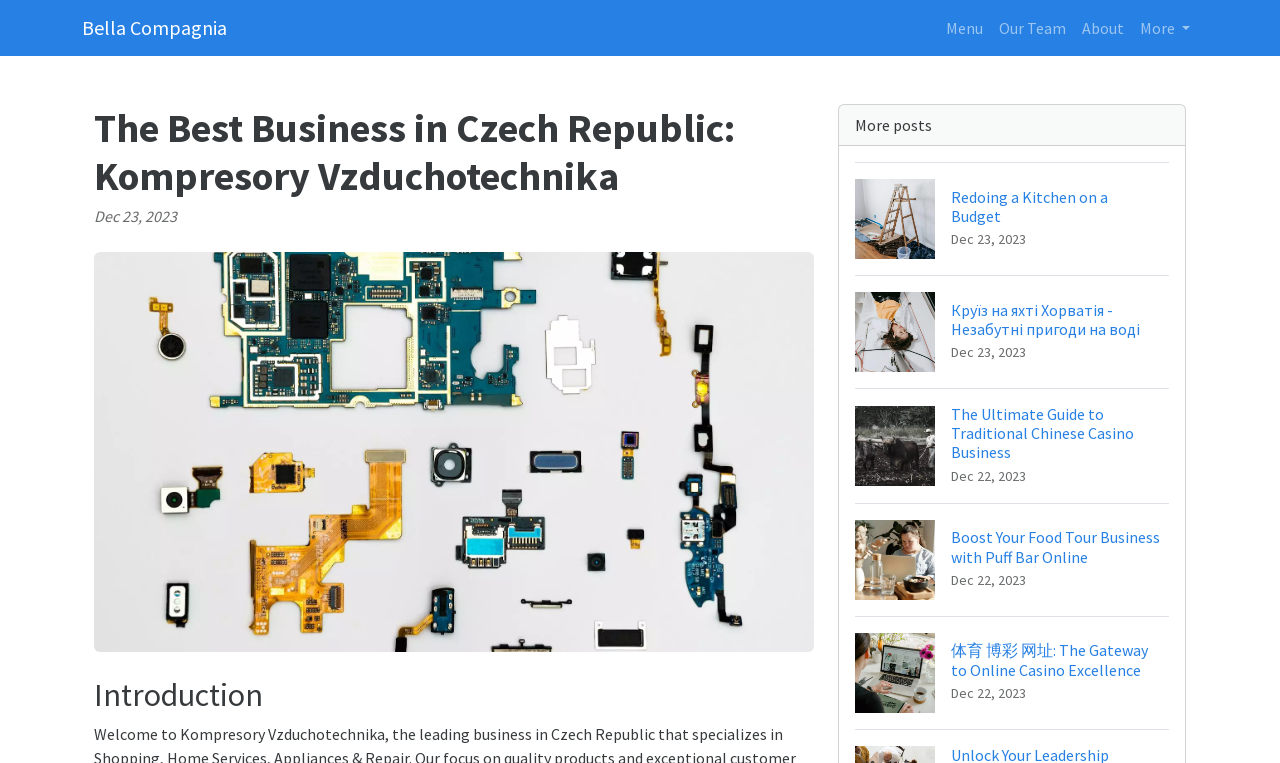Give the bounding box coordinates for the element described by: "More".

[0.884, 0.01, 0.936, 0.063]